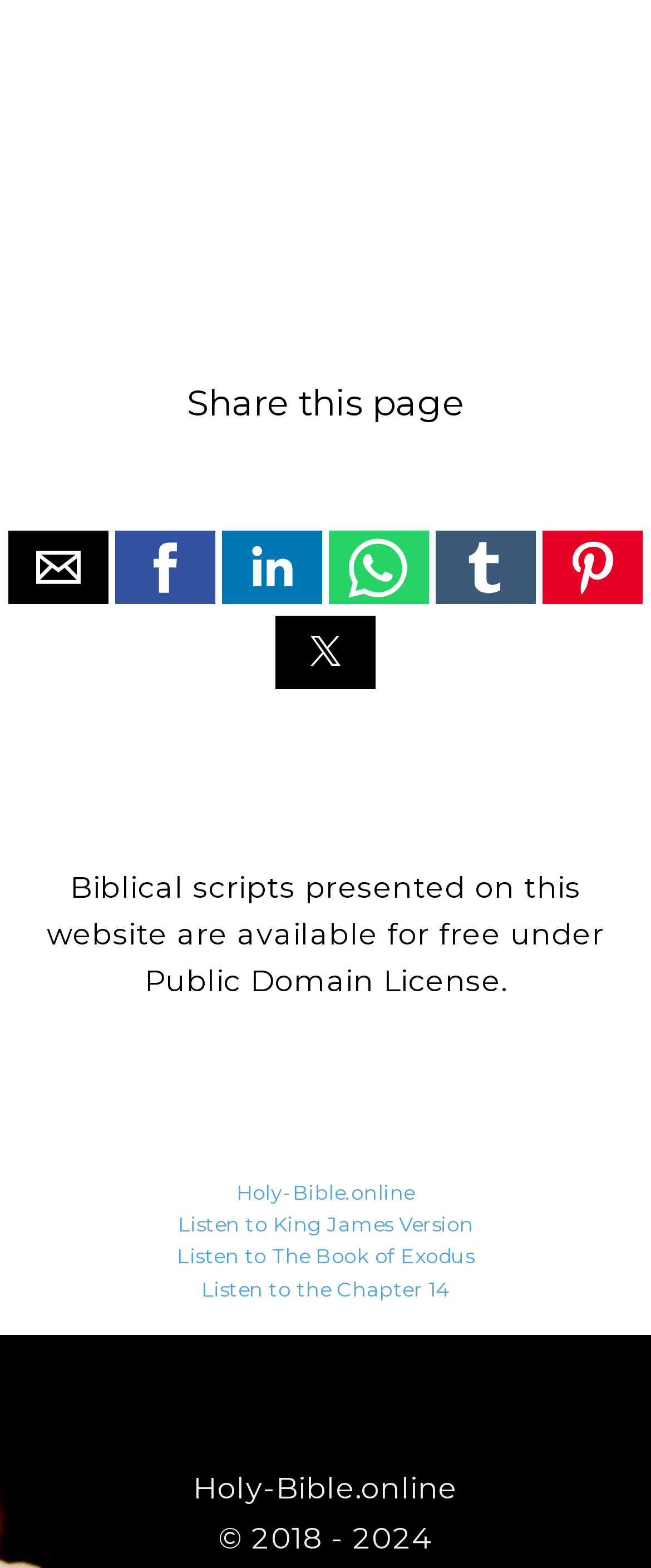Locate the coordinates of the bounding box for the clickable region that fulfills this instruction: "Share this page by email".

[0.013, 0.338, 0.167, 0.385]